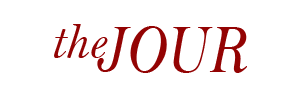What is the likely field associated with the publication?
Based on the visual content, answer with a single word or a brief phrase.

News and journalism